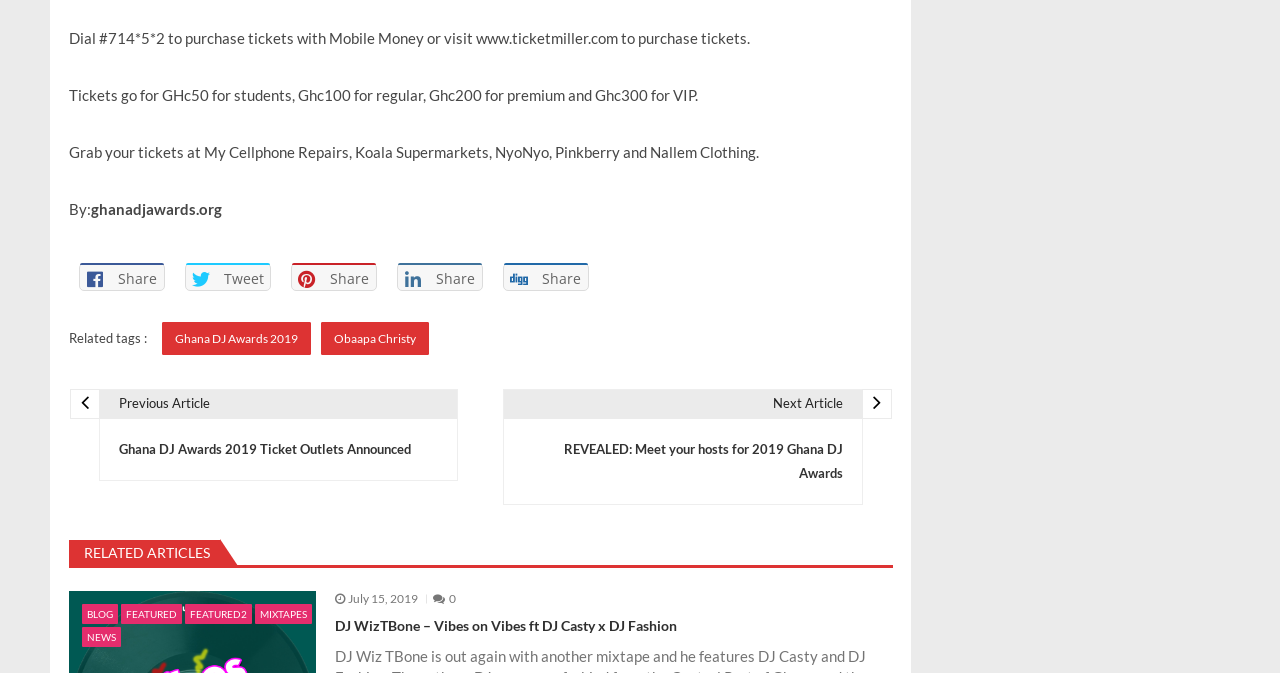Please determine the bounding box of the UI element that matches this description: Share on Pinterest Share. The coordinates should be given as (top-left x, top-left y, bottom-right x, bottom-right y), with all values between 0 and 1.

[0.227, 0.391, 0.294, 0.432]